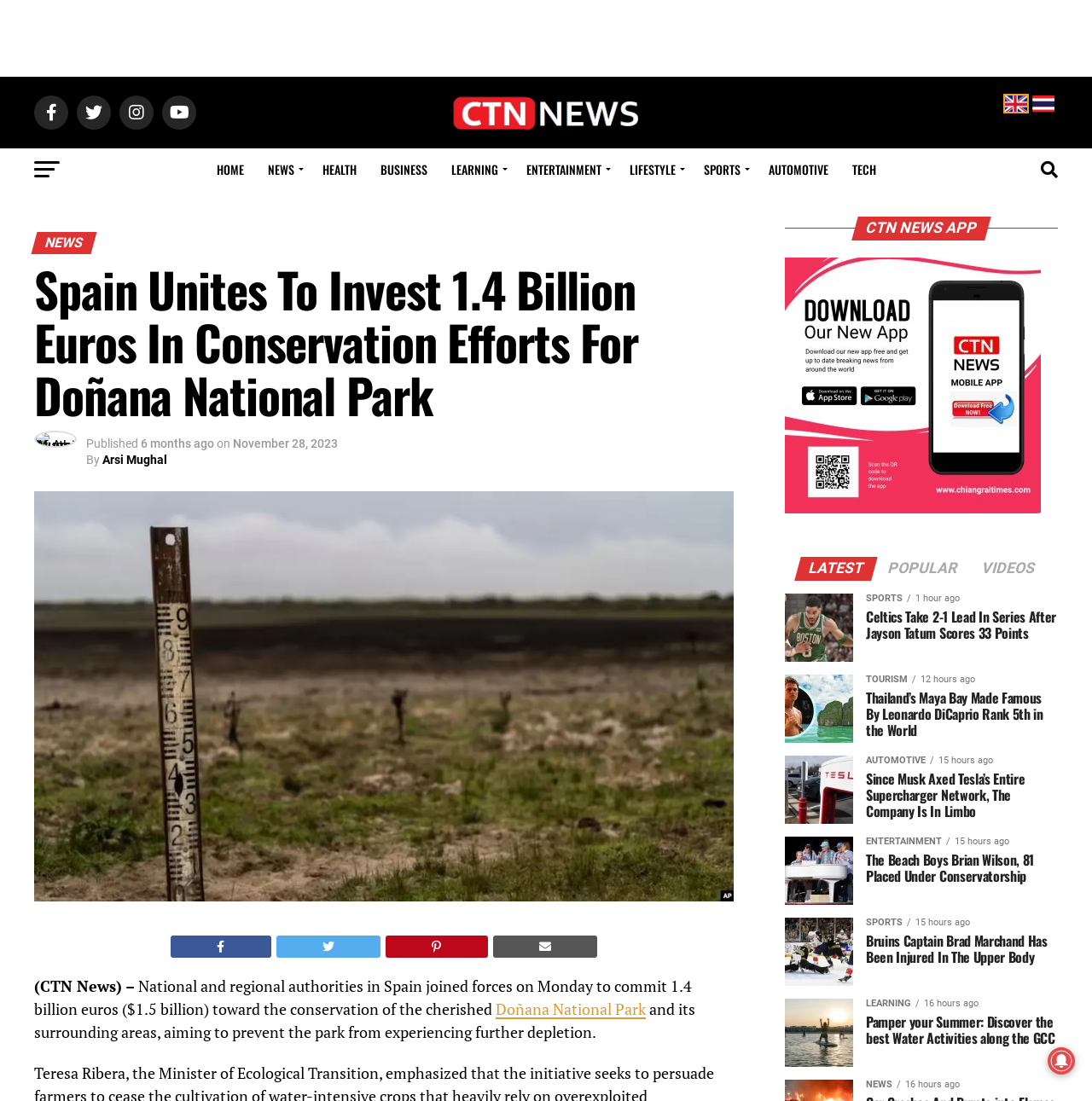Explain the contents of the webpage comprehensively.

This webpage is about CTN News, a news website. At the top, there is a logo of CTN News, which is an image, and a link to the website's homepage. Below the logo, there are several links to different categories, including HOME, NEWS, HEALTH, BUSINESS, LEARNING, ENTERTAINMENT, LIFESTYLE, SPORTS, AUTOMOTIVE, and TECH.

The main content of the webpage is an article about Spain's conservation efforts for Doñana National Park. The article's title, "Spain Unites To Invest 1.4 Billion Euros In Conservation Efforts For Doñana National Park", is displayed prominently at the top of the article section. Below the title, there is an image of Spain, and the article's author, Arsi Mughal, is credited with a small avatar image and a link to their profile.

The article's content is divided into paragraphs, with the first paragraph describing the conservation efforts. There are also several social media links at the bottom of the article section.

To the right of the article, there are several links to other news articles, including "Celtics Take 2-1 Lead In Series After Jayson Tatum Scores 33 Points", "Thailand’s Maya Bay Made Famous By Leonardo DiCaprio Rank 5th in the World", "Since Musk Axed Tesla’s Entire Supercharger Network, The Company Is In Limbo", and more. Each of these links is accompanied by a small image related to the article.

At the very bottom of the webpage, there is a section promoting the CTN News App, with a link to download it and an image of the app's logo.